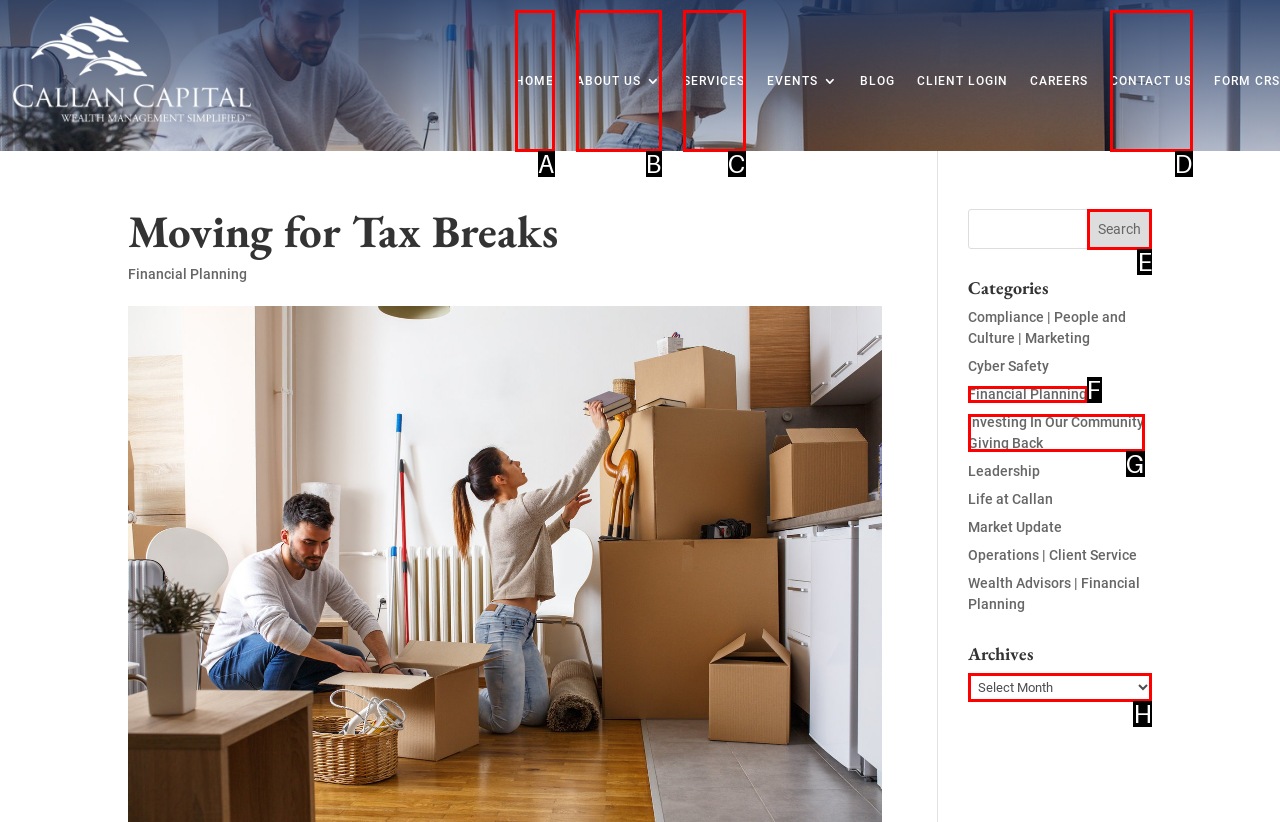Based on the description: GET A FREE ESTIMATE, select the HTML element that best fits. Reply with the letter of the correct choice from the options given.

None